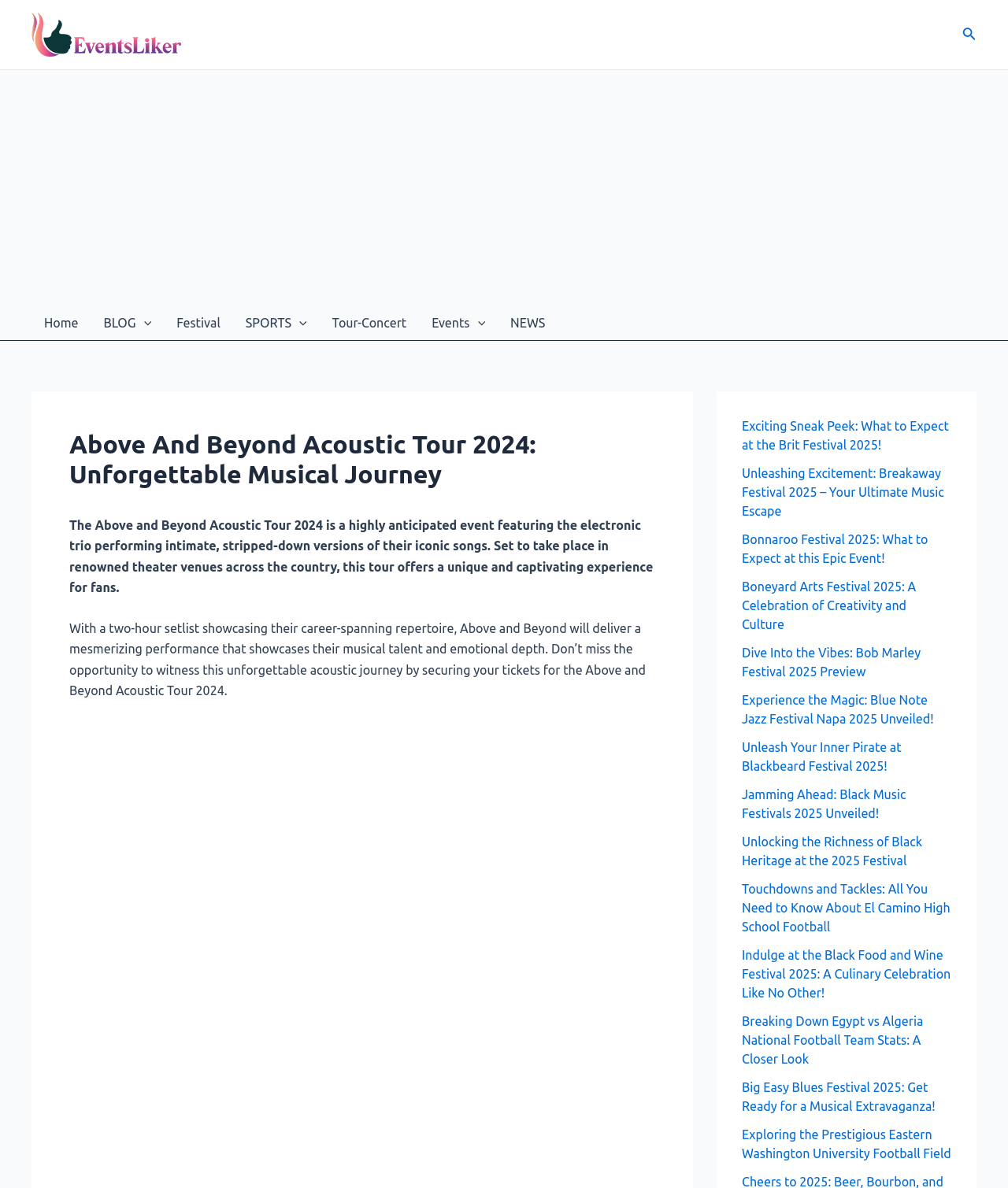Reply to the question with a brief word or phrase: How many links are there in the site navigation menu?

7